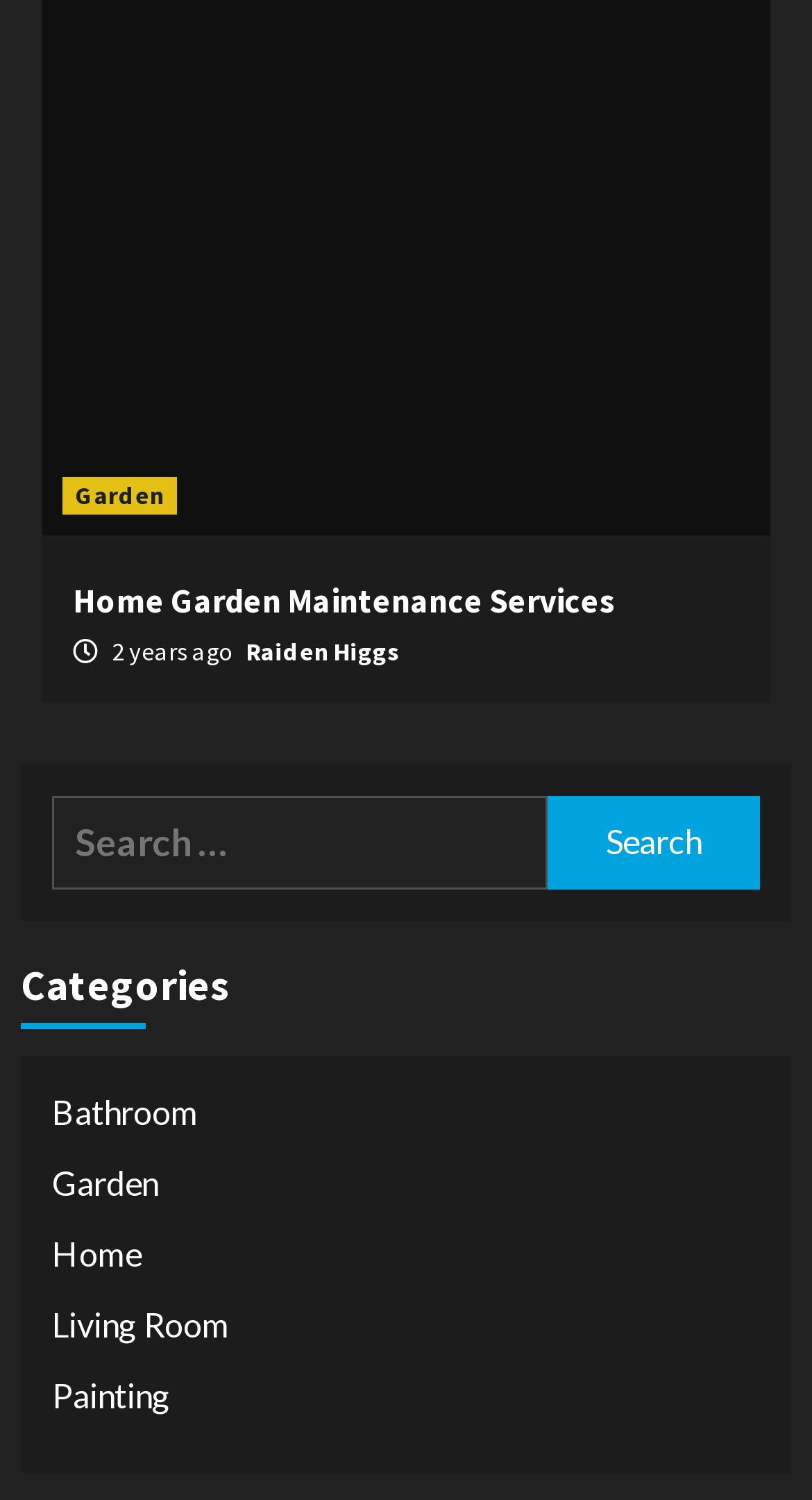What is the category of the current article?
Refer to the screenshot and answer in one word or phrase.

Garden